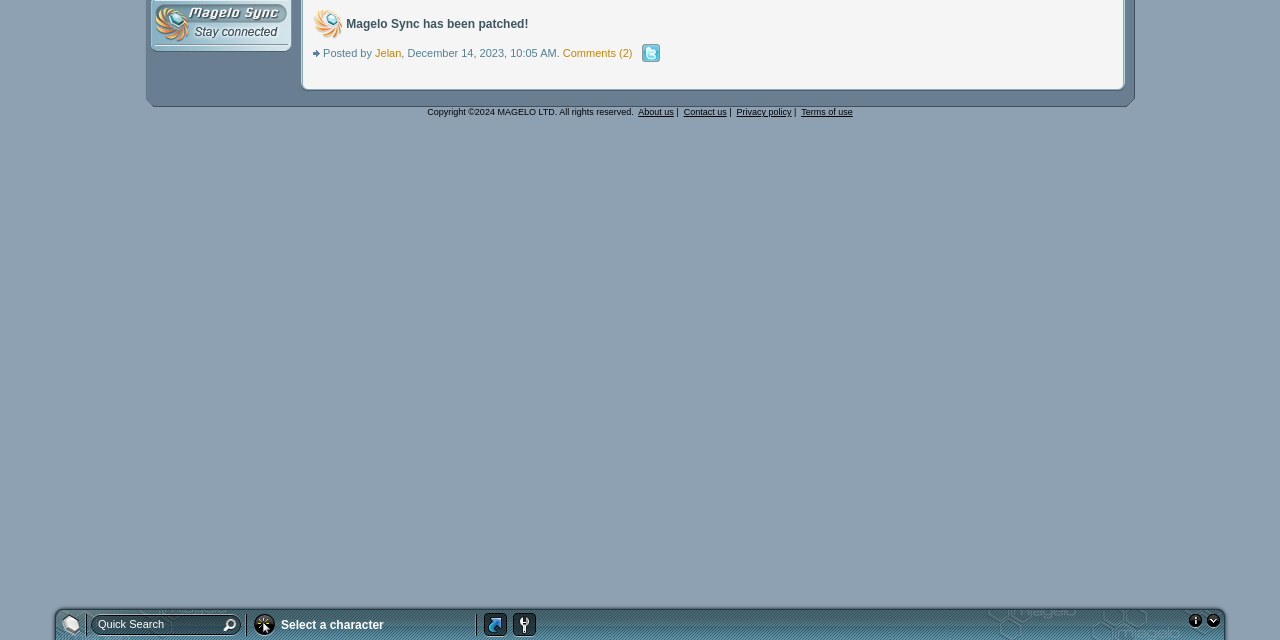Using the provided element description, identify the bounding box coordinates as (top-left x, top-left y, bottom-right x, bottom-right y). Ensure all values are between 0 and 1. Description: Terms of use

[0.626, 0.167, 0.666, 0.183]